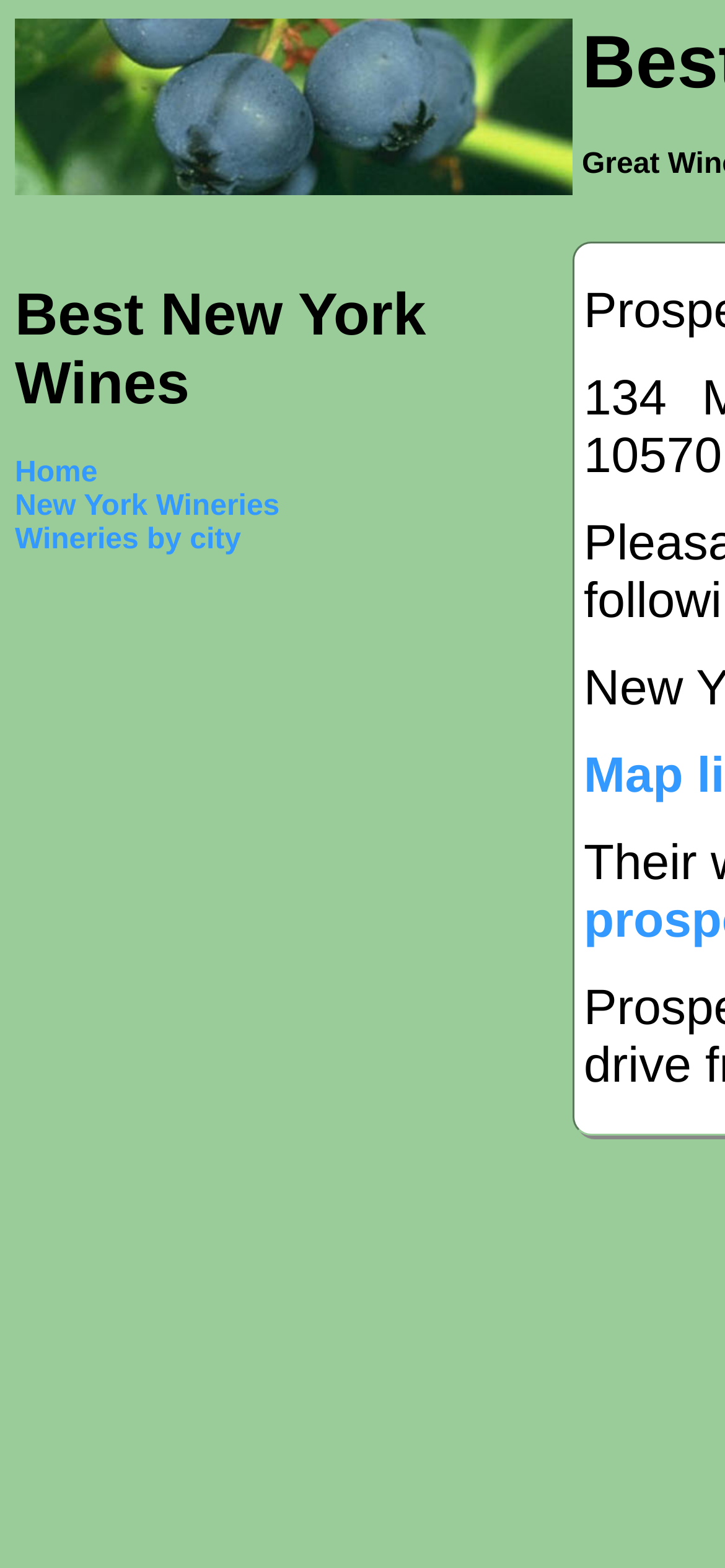Using the element description: "New York Wineries", determine the bounding box coordinates. The coordinates should be in the format [left, top, right, bottom], with values between 0 and 1.

[0.021, 0.313, 0.662, 0.335]